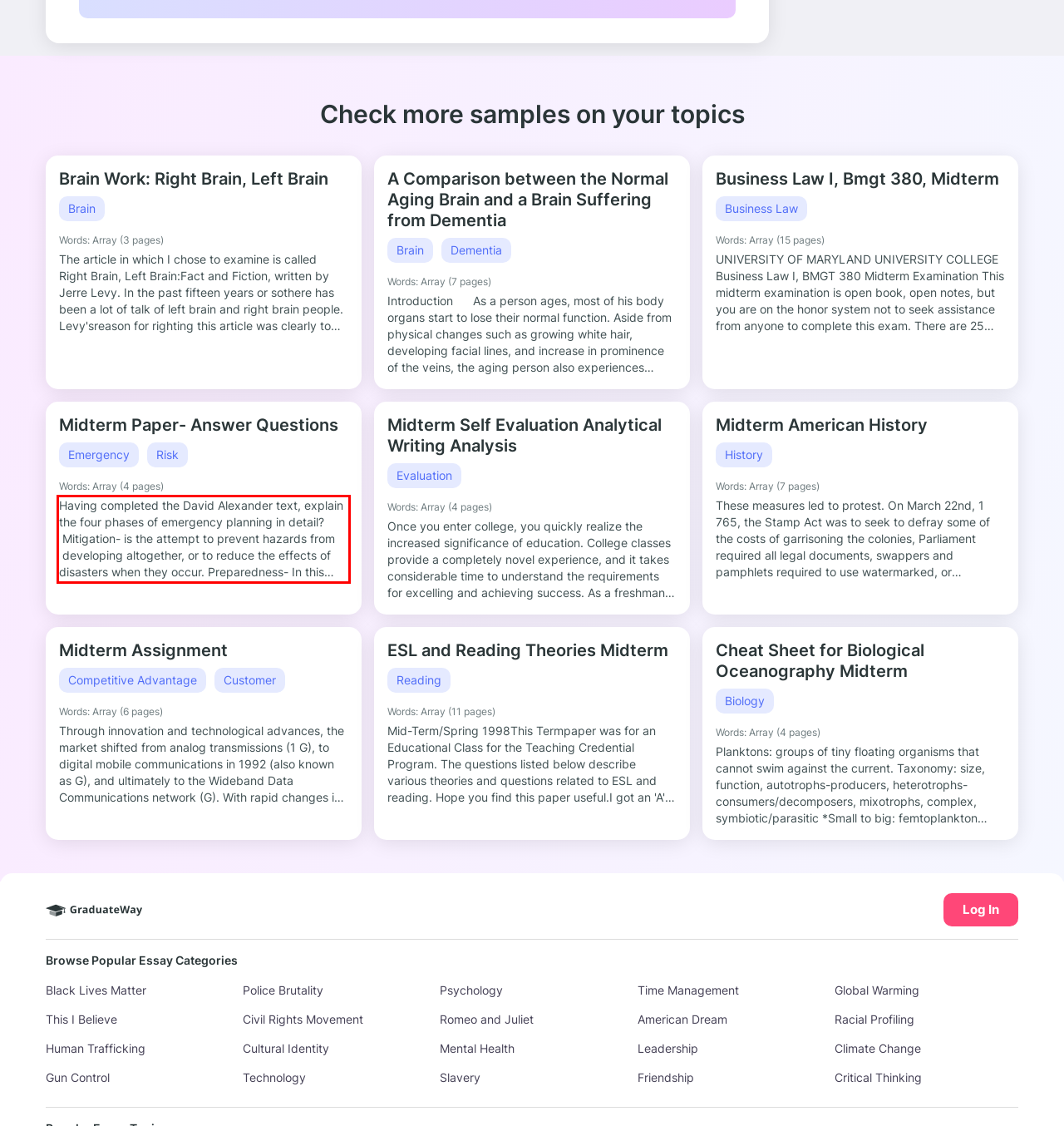Within the screenshot of the webpage, there is a red rectangle. Please recognize and generate the text content inside this red bounding box.

Having completed the David Alexander text, explain the four phases of emergency planning in detail? Mitigation- is the attempt to prevent hazards from developing altogether, or to reduce the effects of disasters when they occur. Preparedness- In this stage emergency managers develop plans of action for when the emergency strikes. Common preparedness measures include the proper maintenance